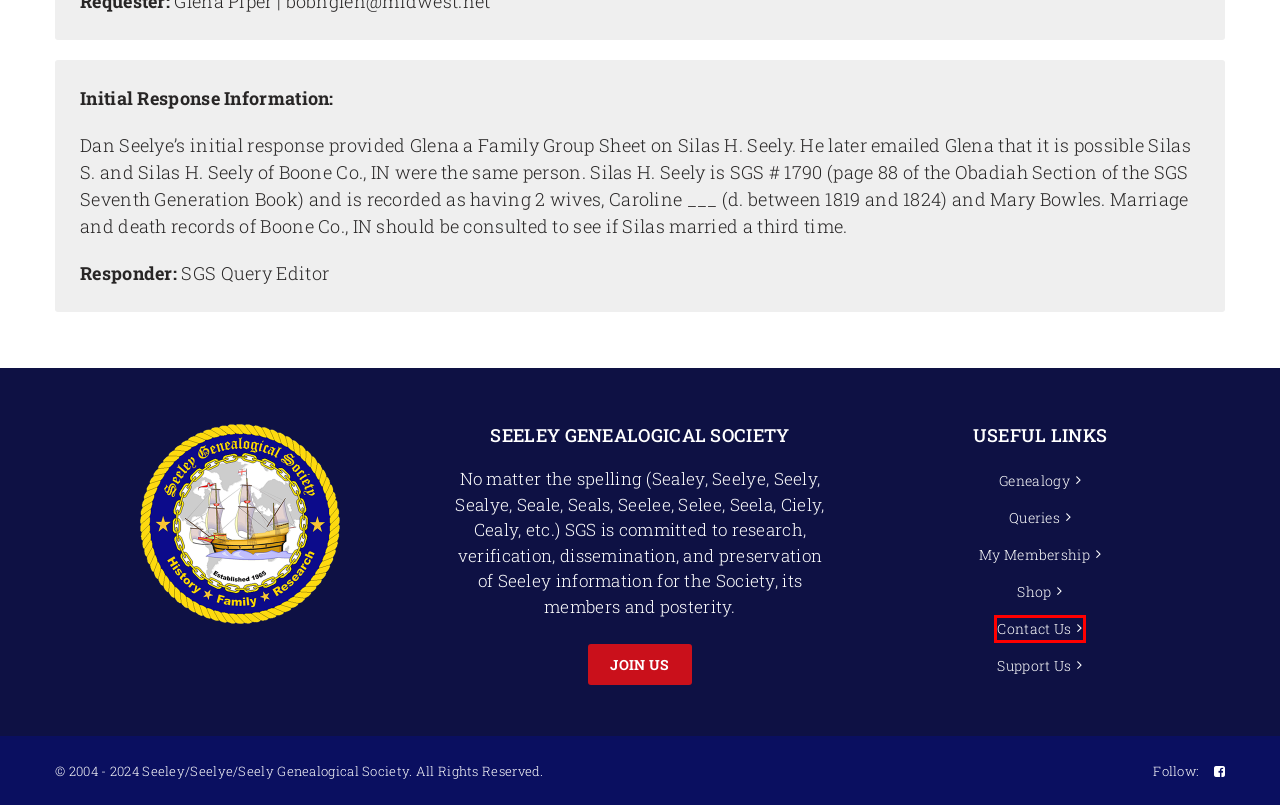Assess the screenshot of a webpage with a red bounding box and determine which webpage description most accurately matches the new page after clicking the element within the red box. Here are the options:
A. Research – Seeley Genealogical Society
B. Donate
C. Contact Us – Seeley Genealogical Society
D. Products – Seeley Genealogical Society
E. Members – Seeley Genealogical Society
F. DNA – Seeley Genealogical Society
G. News – Seeley Genealogical Society
H. Seeley Genealogy Records – Seeley Genealogical Society

C